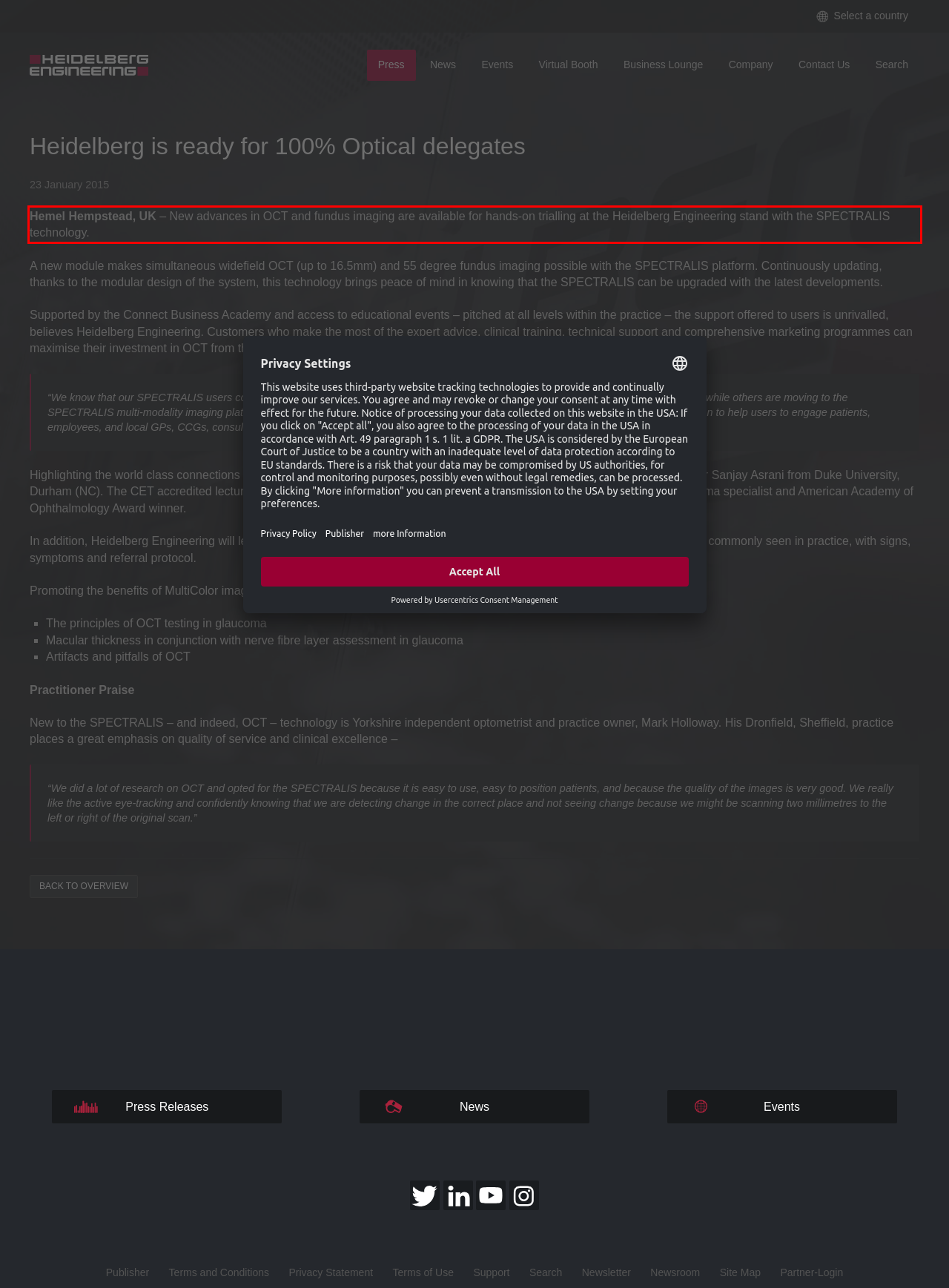You are presented with a webpage screenshot featuring a red bounding box. Perform OCR on the text inside the red bounding box and extract the content.

Hemel Hempstead, UK – New advances in OCT and fundus imaging are available for hands-on trialling at the Heidelberg Engineering stand with the SPECTRALIS technology.